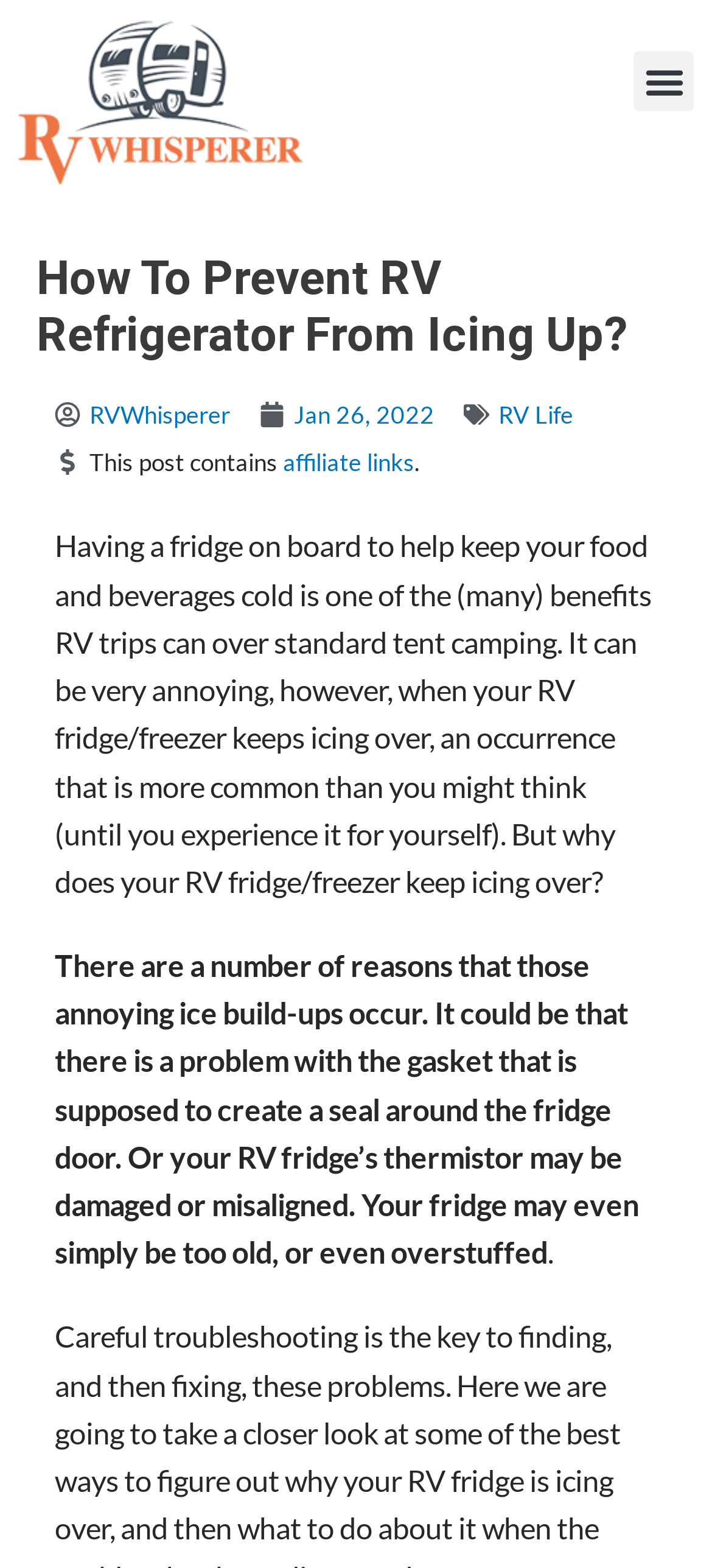Examine the screenshot and answer the question in as much detail as possible: What could be a problem with the RV fridge?

I identified a potential problem with the RV fridge by reading the StaticText element which mentions 'Your RV fridge’s thermistor may be damaged or misaligned' as one of the reasons for ice build-ups.